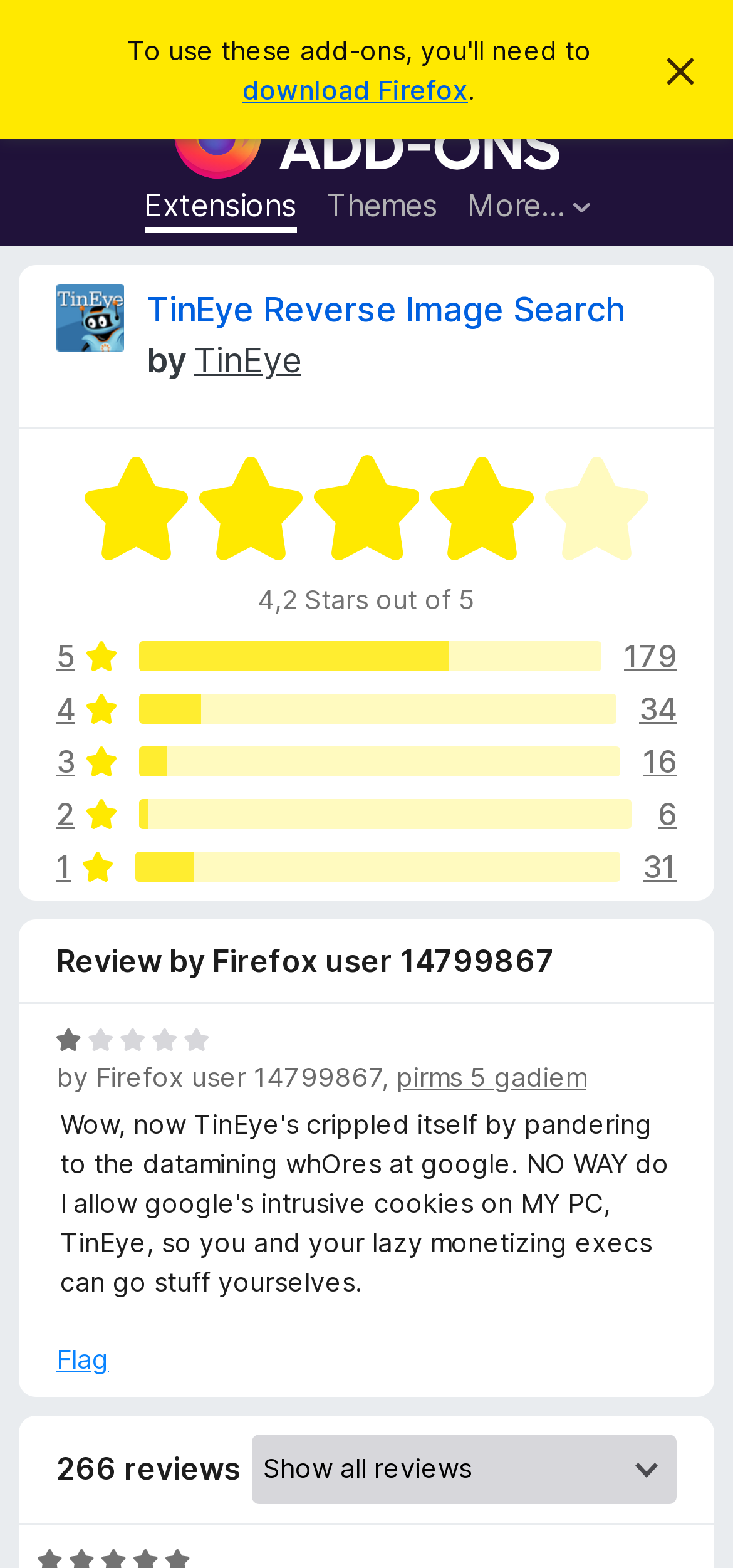Specify the bounding box coordinates (top-left x, top-left y, bottom-right x, bottom-right y) of the UI element in the screenshot that matches this description: download Firefox

[0.331, 0.047, 0.638, 0.067]